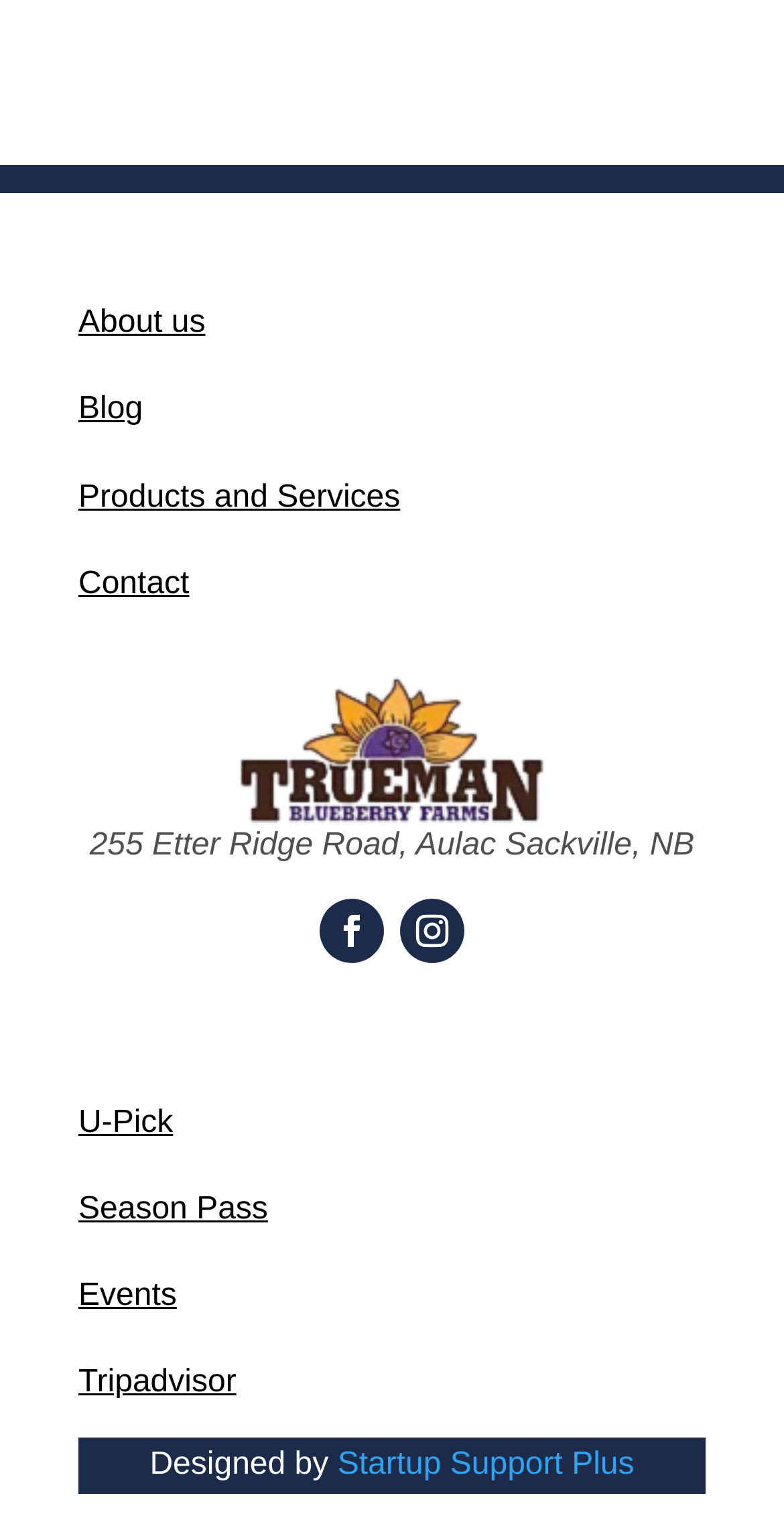Identify the bounding box coordinates of the area you need to click to perform the following instruction: "Click on About us".

[0.1, 0.201, 0.262, 0.223]